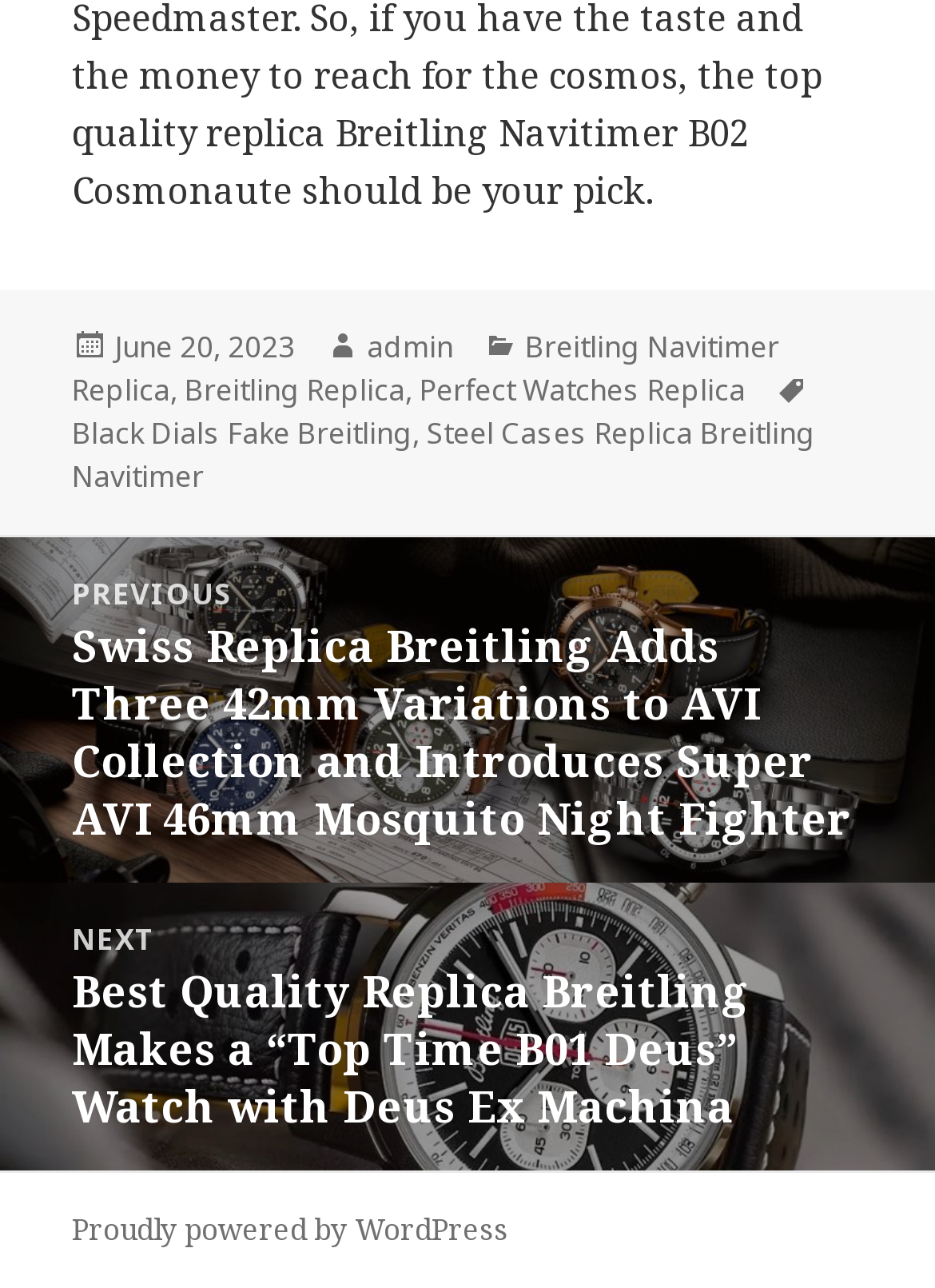What categories does the post belong to?
Answer the question with a single word or phrase, referring to the image.

Breitling Navitimer Replica, Breitling Replica